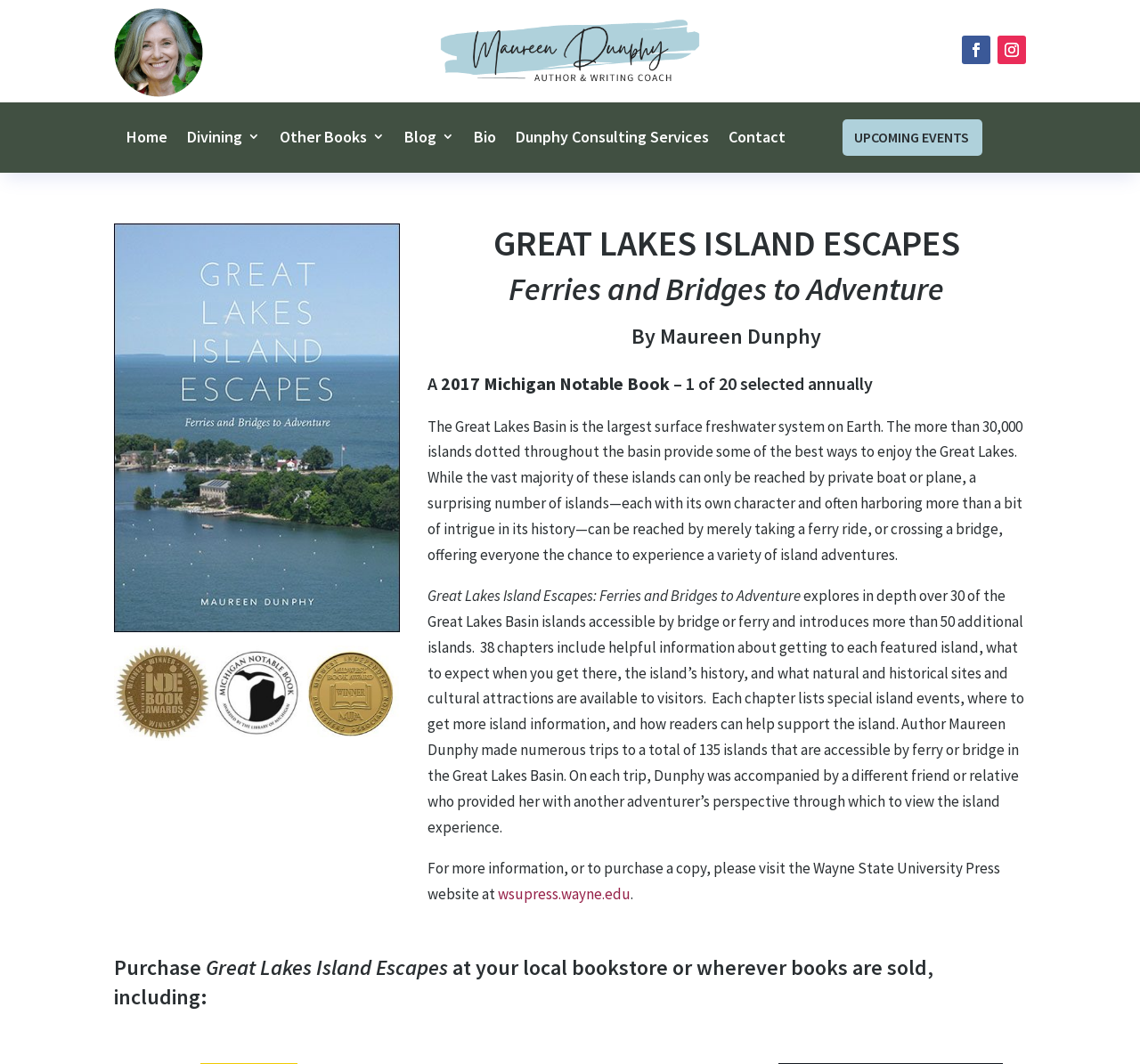Identify the bounding box coordinates of the area you need to click to perform the following instruction: "View home page".

[0.111, 0.121, 0.147, 0.144]